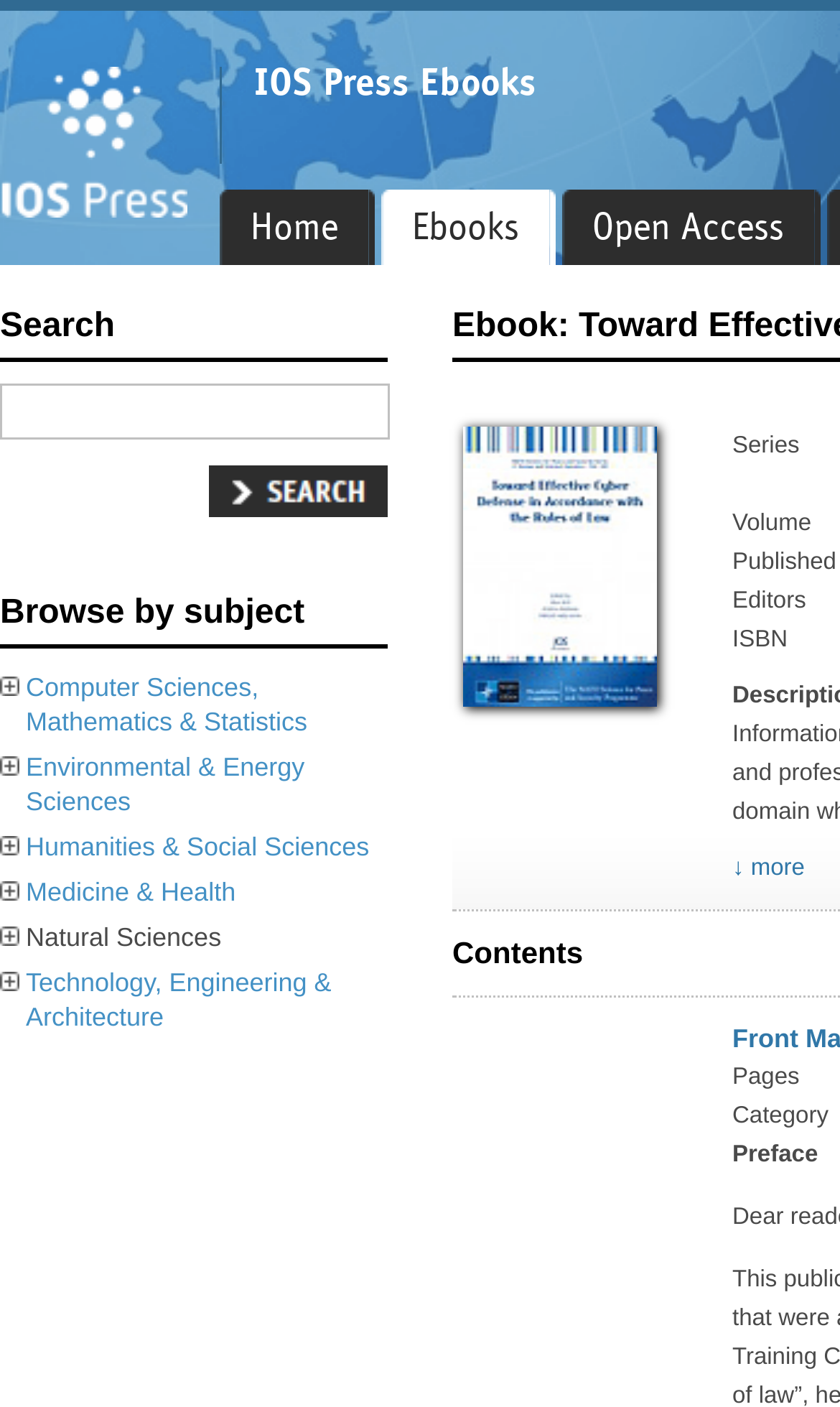How many links are in the top navigation bar?
Can you give a detailed and elaborate answer to the question?

I counted the links in the top navigation bar, which are 'Home', 'Ebooks', and 'Open Access', so there are 3 links in total.